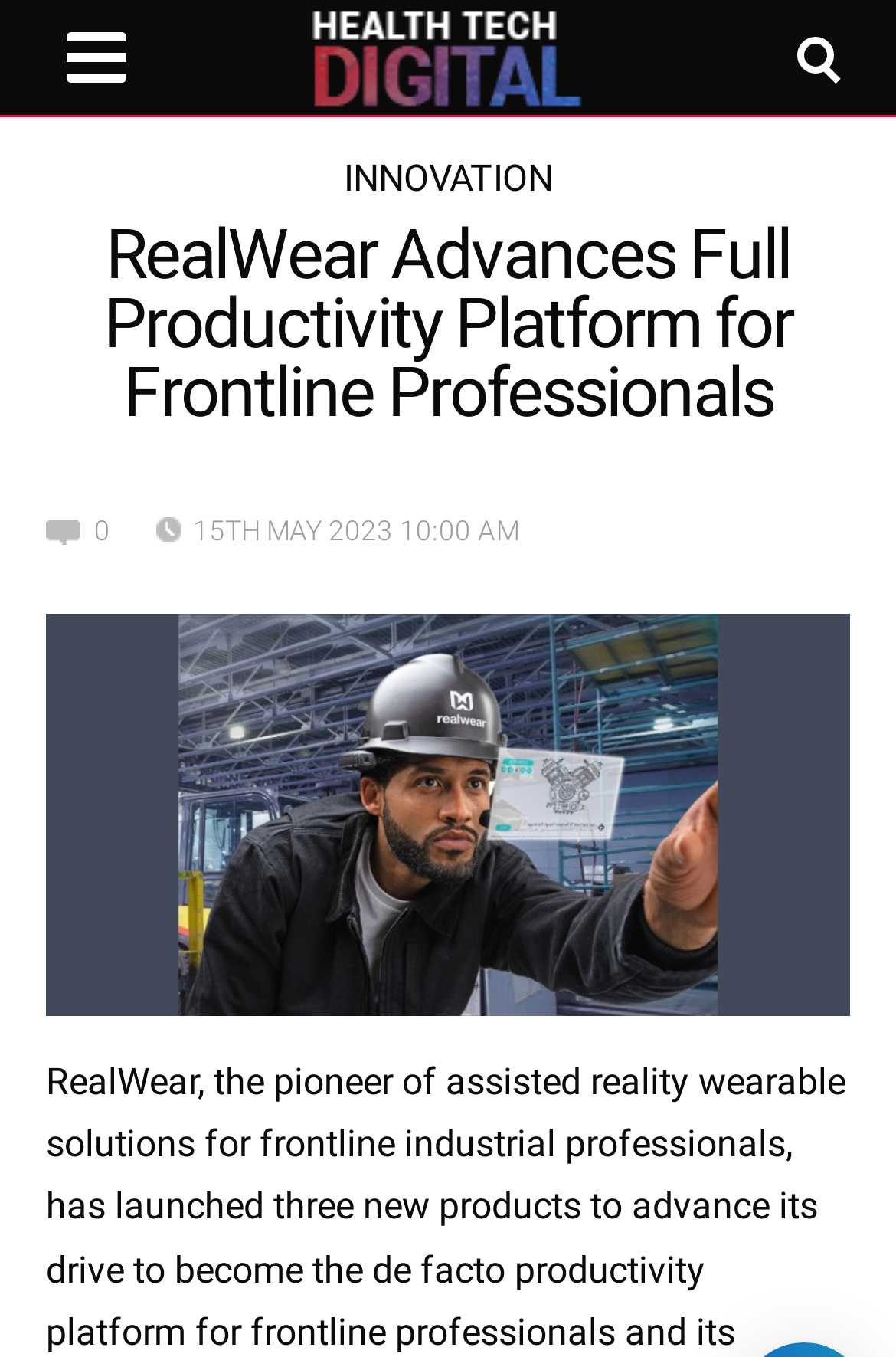Give a one-word or short-phrase answer to the following question: 
How many digits are in the number shown on the webpage?

1